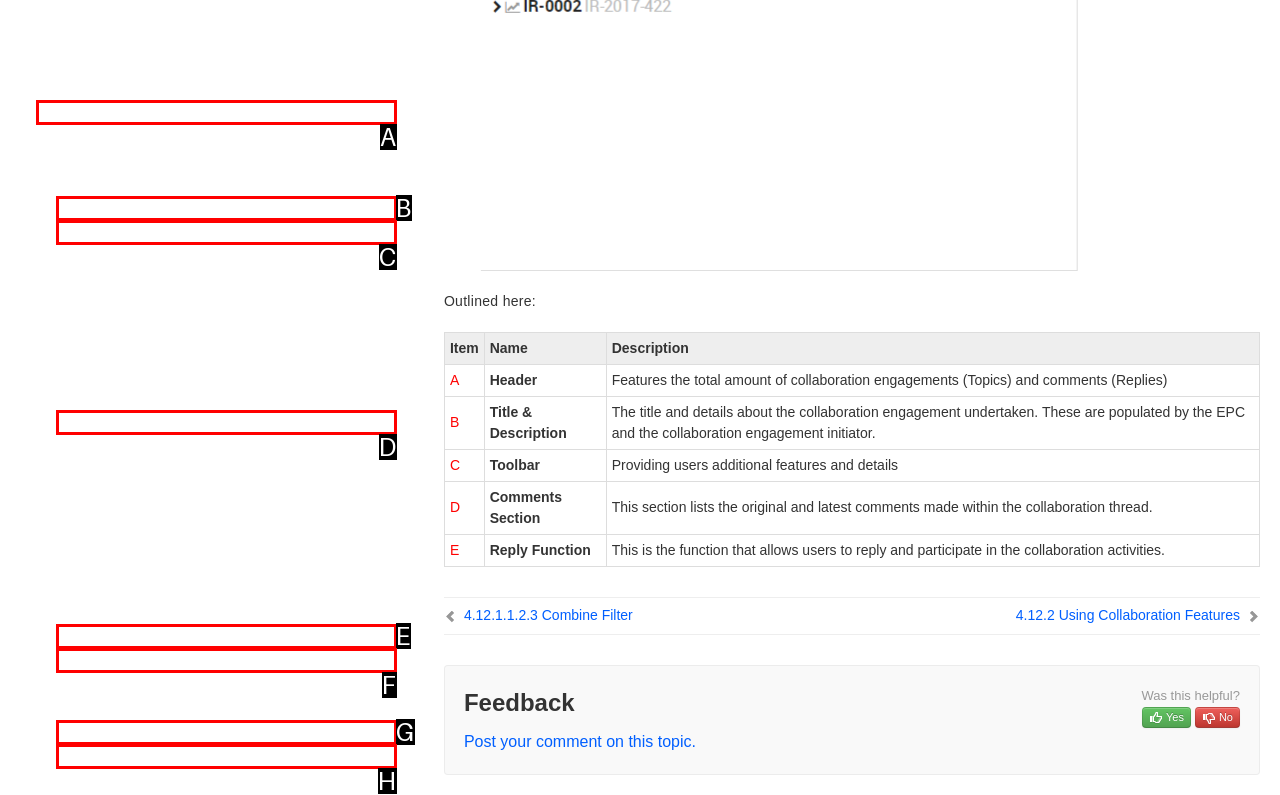Choose the option that best matches the description: 12.11 Governance Edit
Indicate the letter of the matching option directly.

H